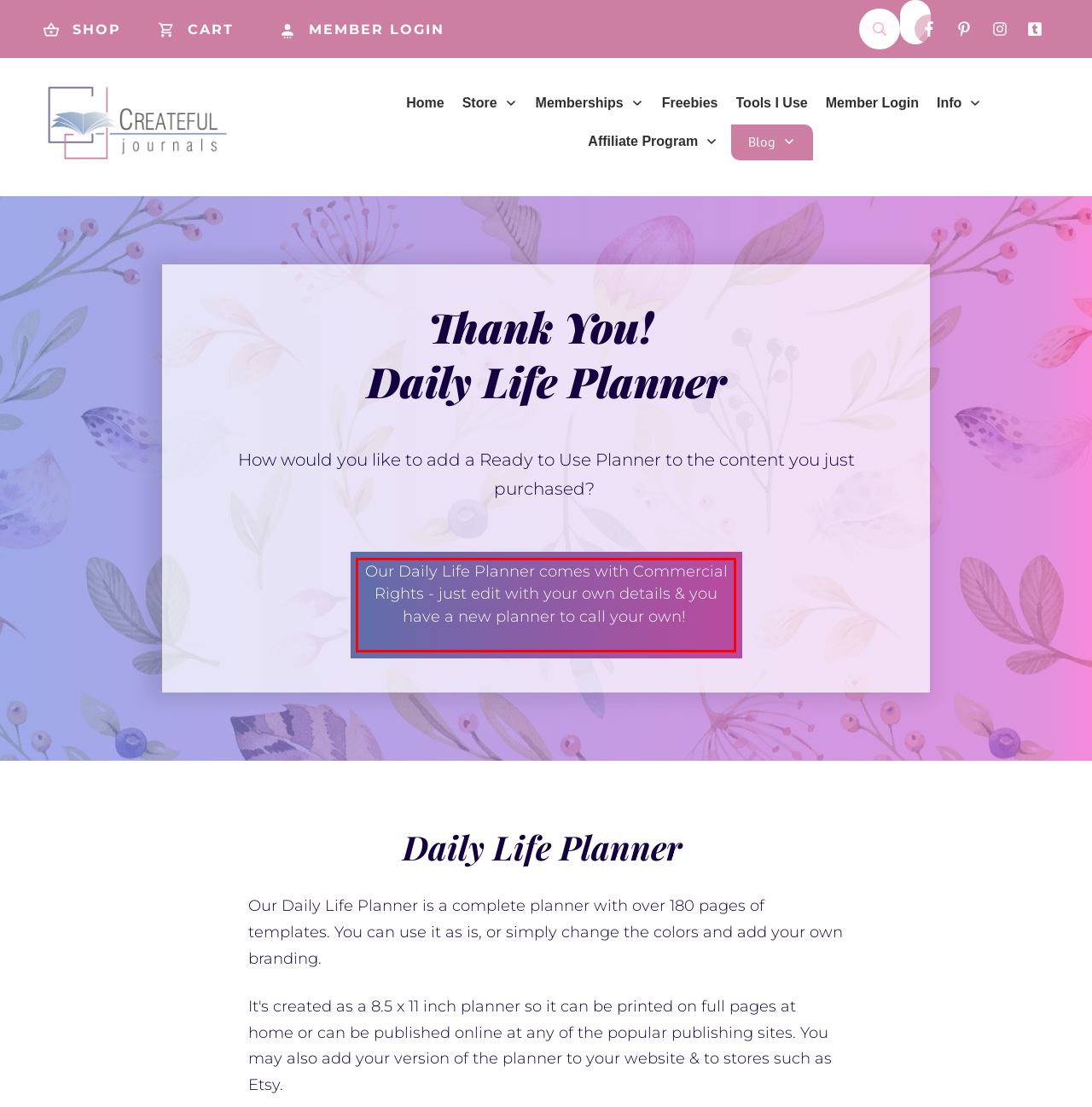Extract and provide the text found inside the red rectangle in the screenshot of the webpage.

Our Daily Life Planner comes with Commercial Rights - just edit with your own details & you have a new planner to call your own!